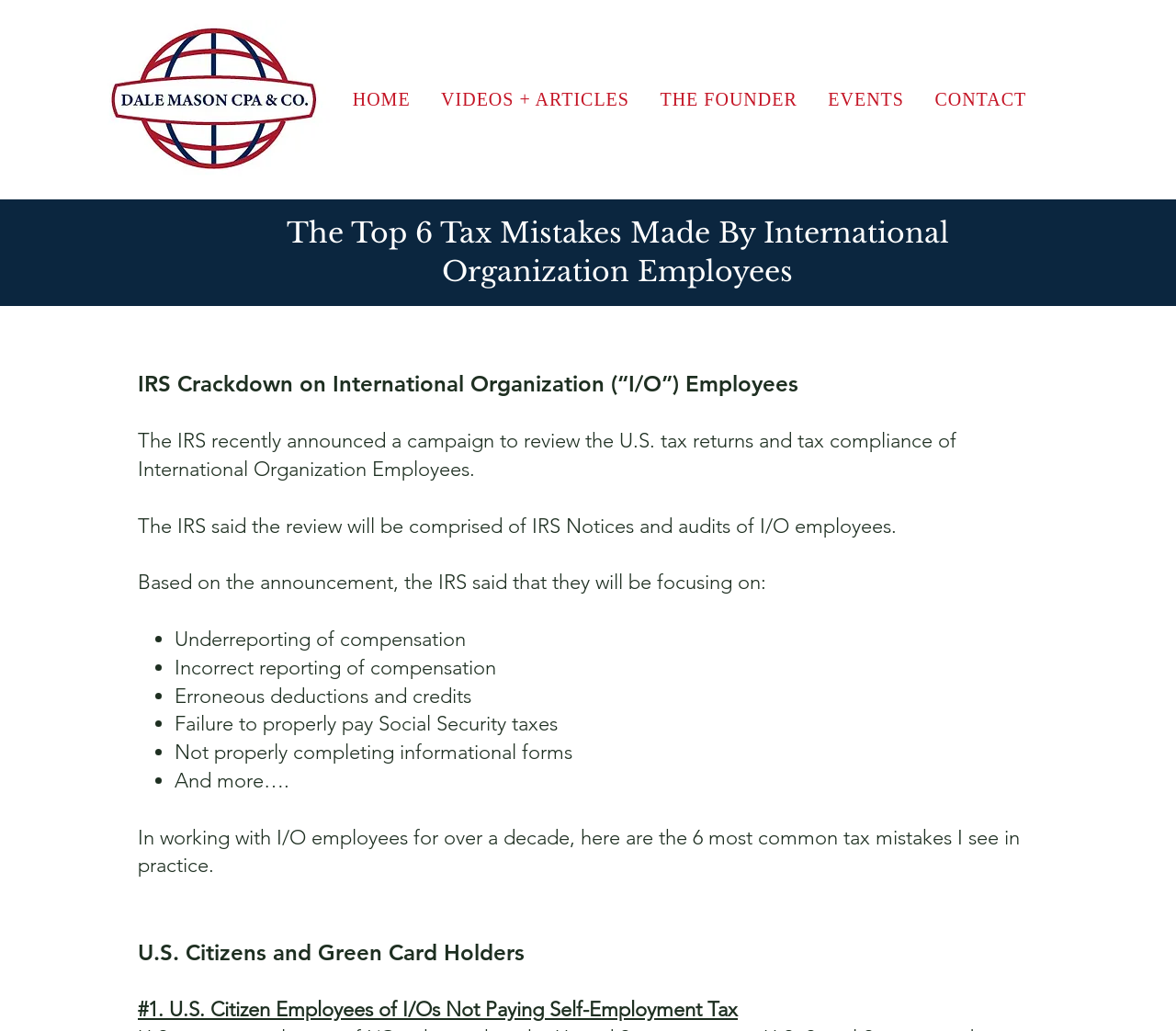Based on the element description: "HOME", identify the bounding box coordinates for this UI element. The coordinates must be four float numbers between 0 and 1, listed as [left, top, right, bottom].

[0.29, 0.077, 0.359, 0.117]